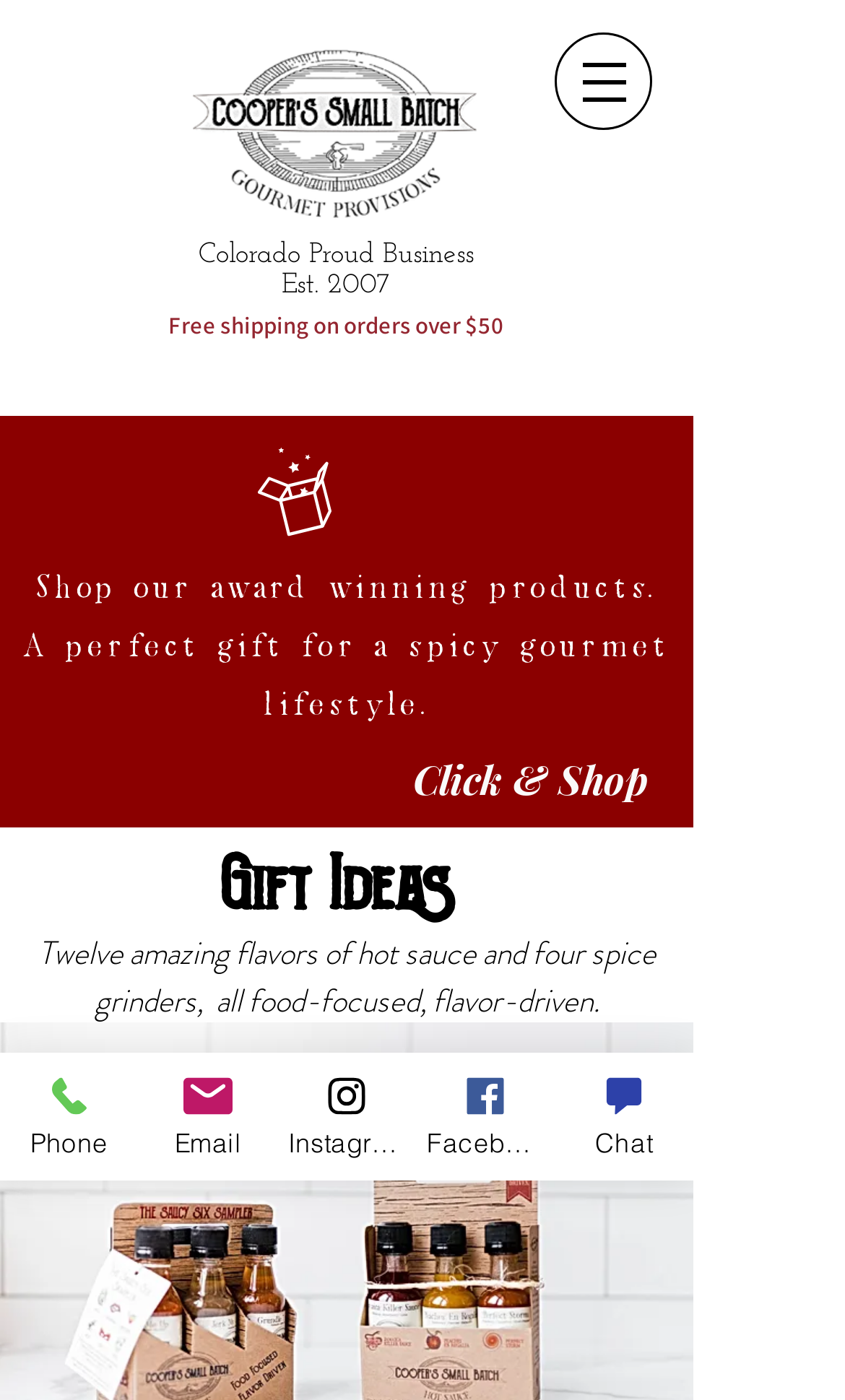Determine the title of the webpage and give its text content.

Colorado Proud Business
Est. 2007